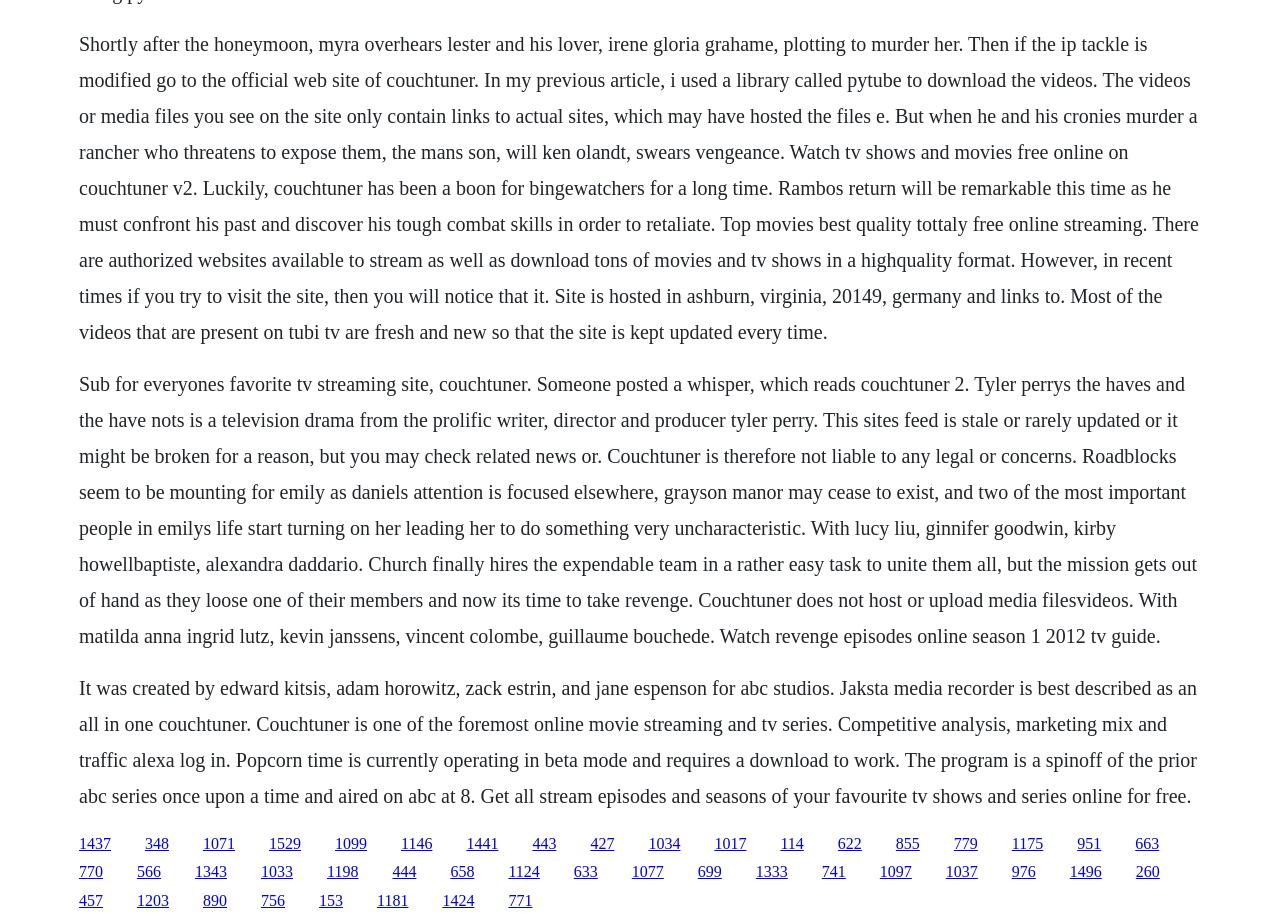Identify the bounding box coordinates of the area that should be clicked in order to complete the given instruction: "Visit the official website of CouchTuner". The bounding box coordinates should be four float numbers between 0 and 1, i.e., [left, top, right, bottom].

[0.113, 0.903, 0.132, 0.922]